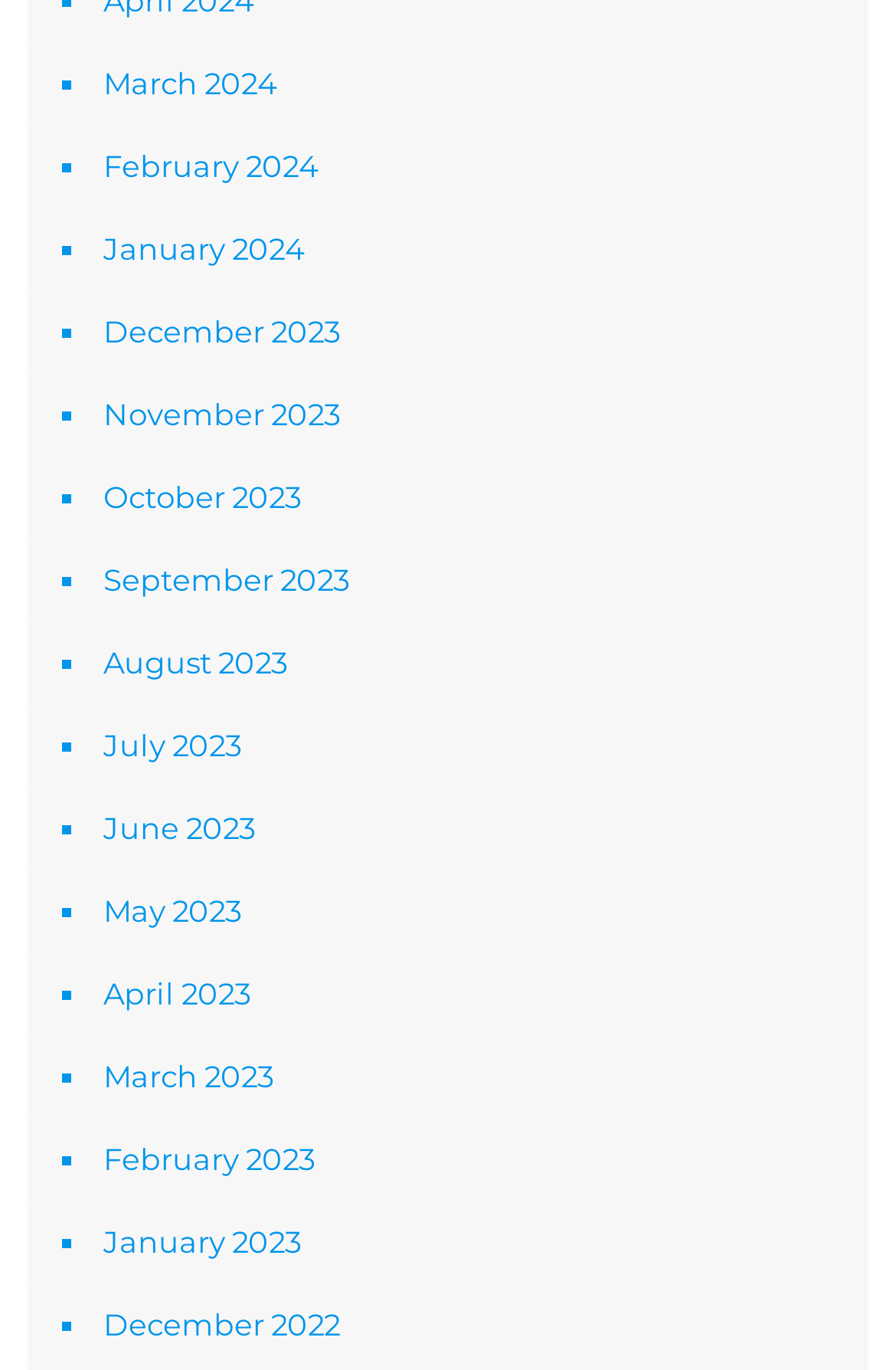What is the earliest month listed on the webpage?
Please answer the question with a single word or phrase, referencing the image.

December 2022